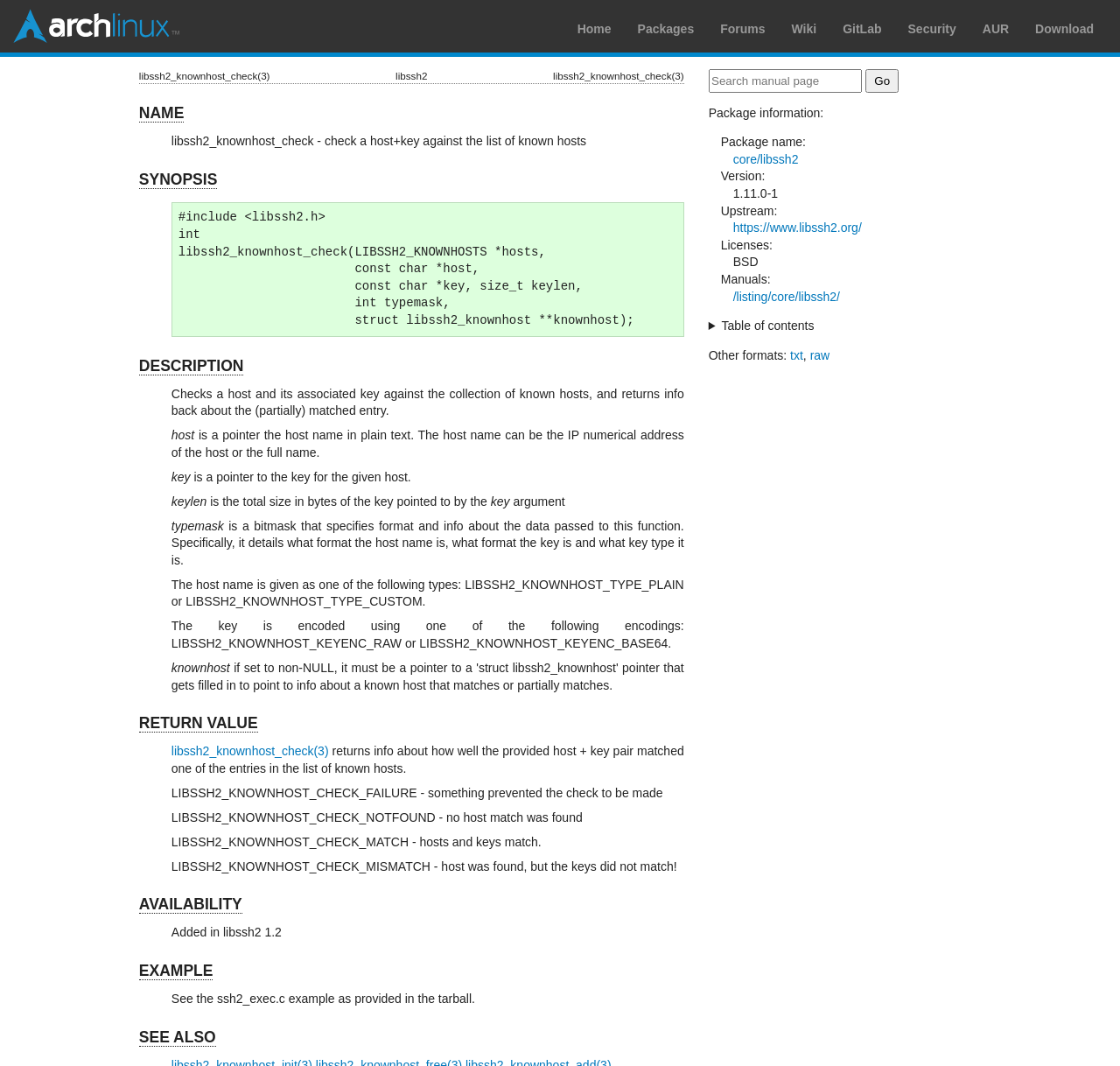What is the name of the function described on this page?
Provide a concise answer using a single word or phrase based on the image.

libssh2_knownhost_check